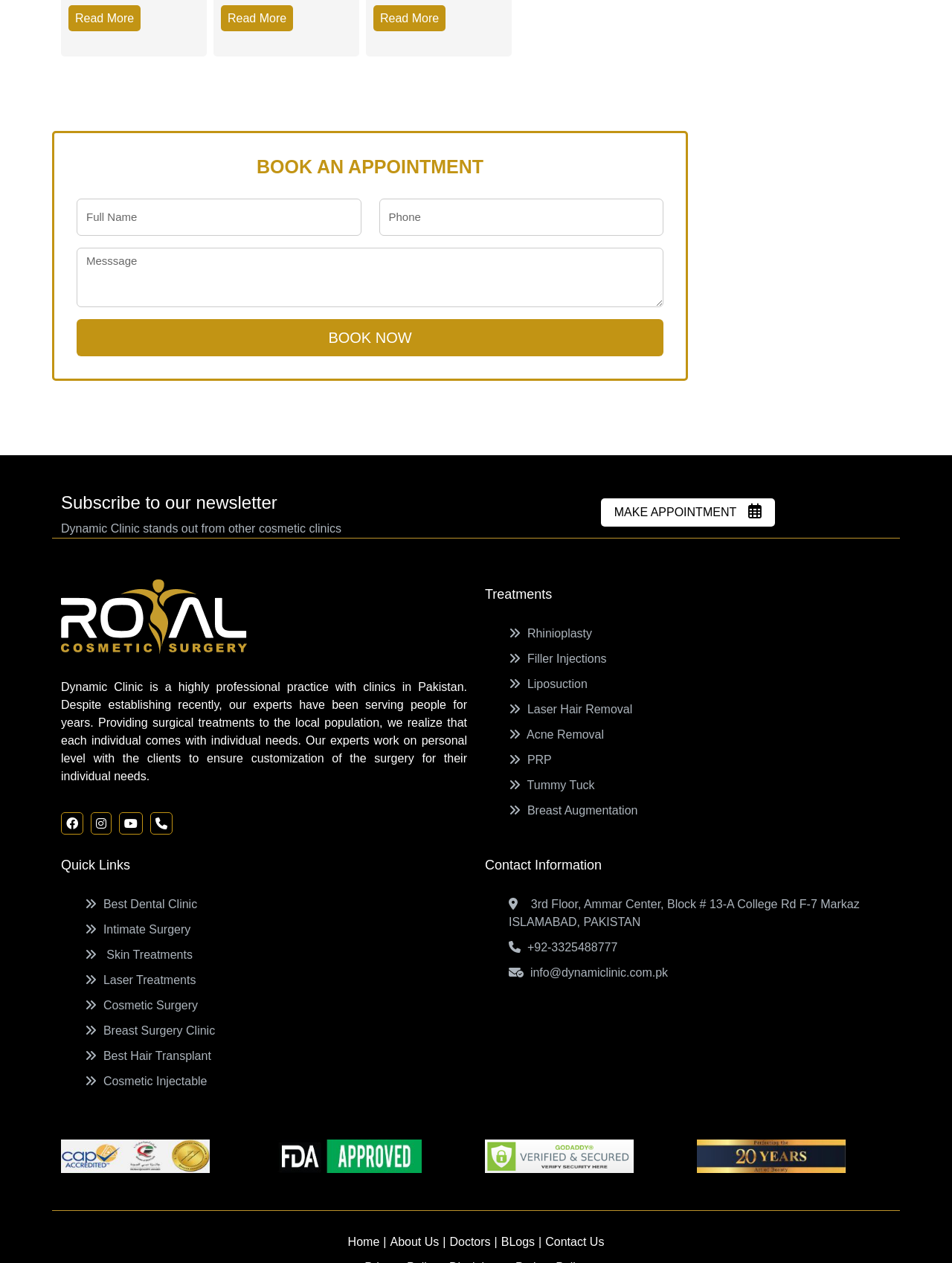Could you provide the bounding box coordinates for the portion of the screen to click to complete this instruction: "Visit the Who we are page"?

None